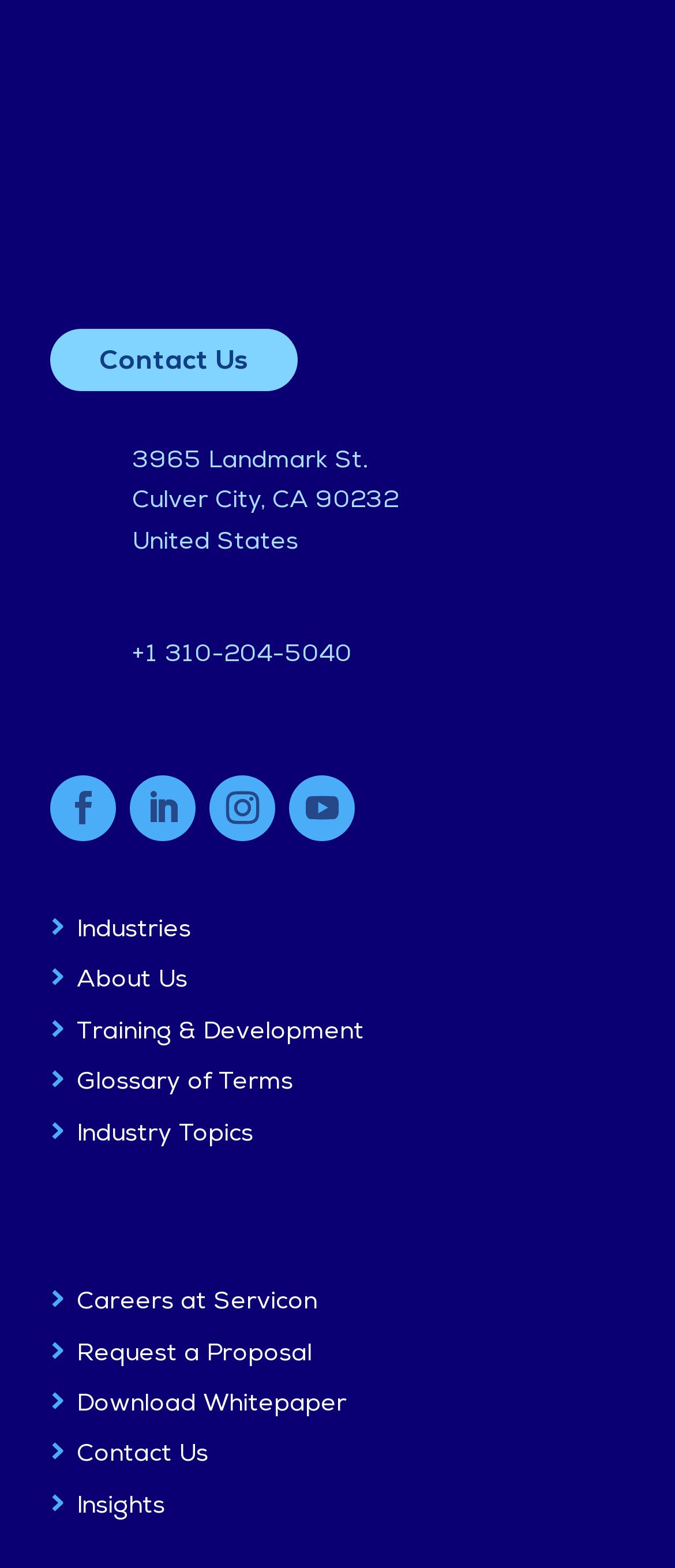What is the phone number of the company?
Respond to the question with a well-detailed and thorough answer.

I found the phone number by looking at the link with the text '+1 310-204-5040' which is located inside a LayoutTable element.